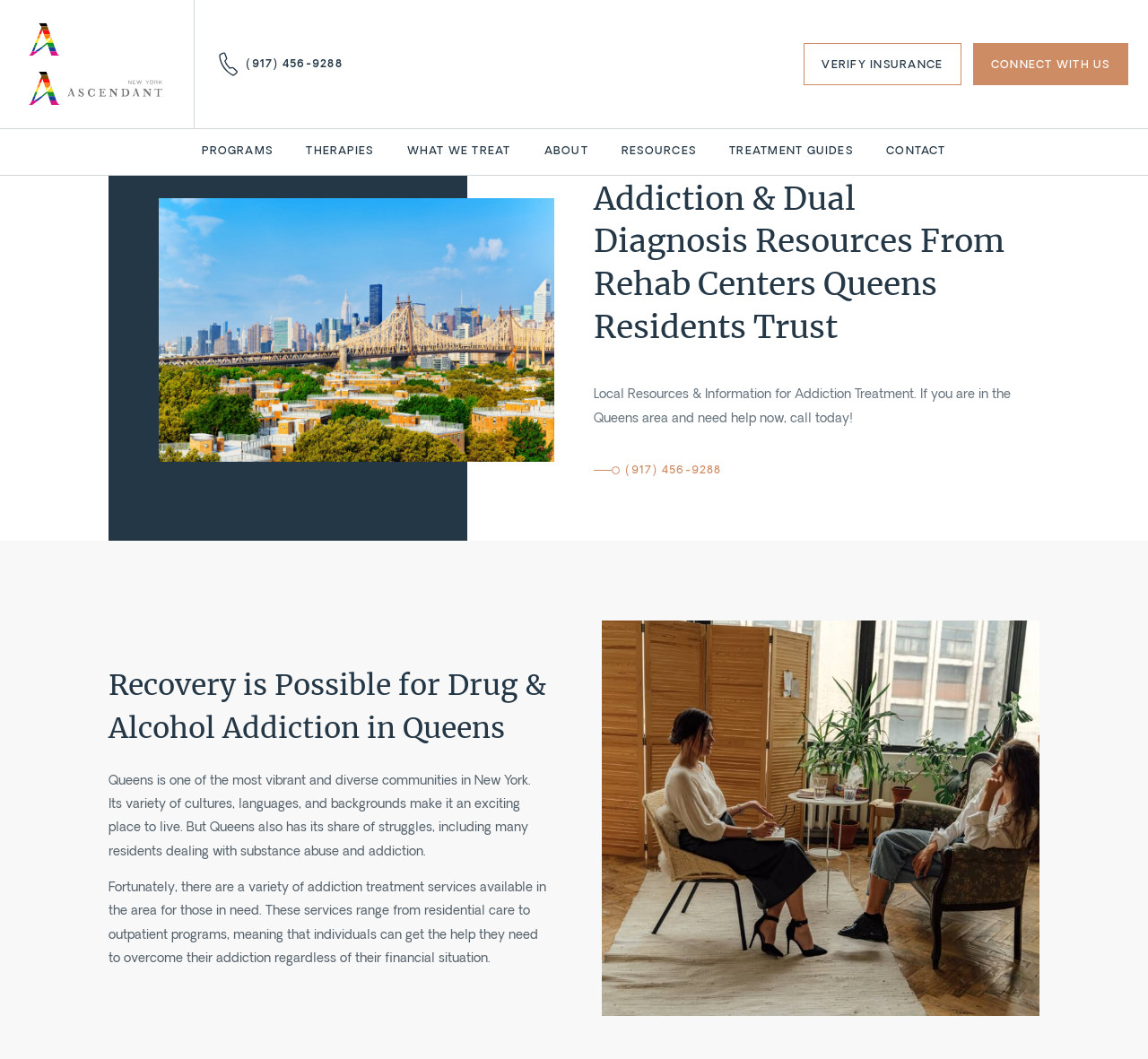Using the format (top-left x, top-left y, bottom-right x, bottom-right y), and given the element description, identify the bounding box coordinates within the screenshot: Resources

[0.541, 0.122, 0.606, 0.165]